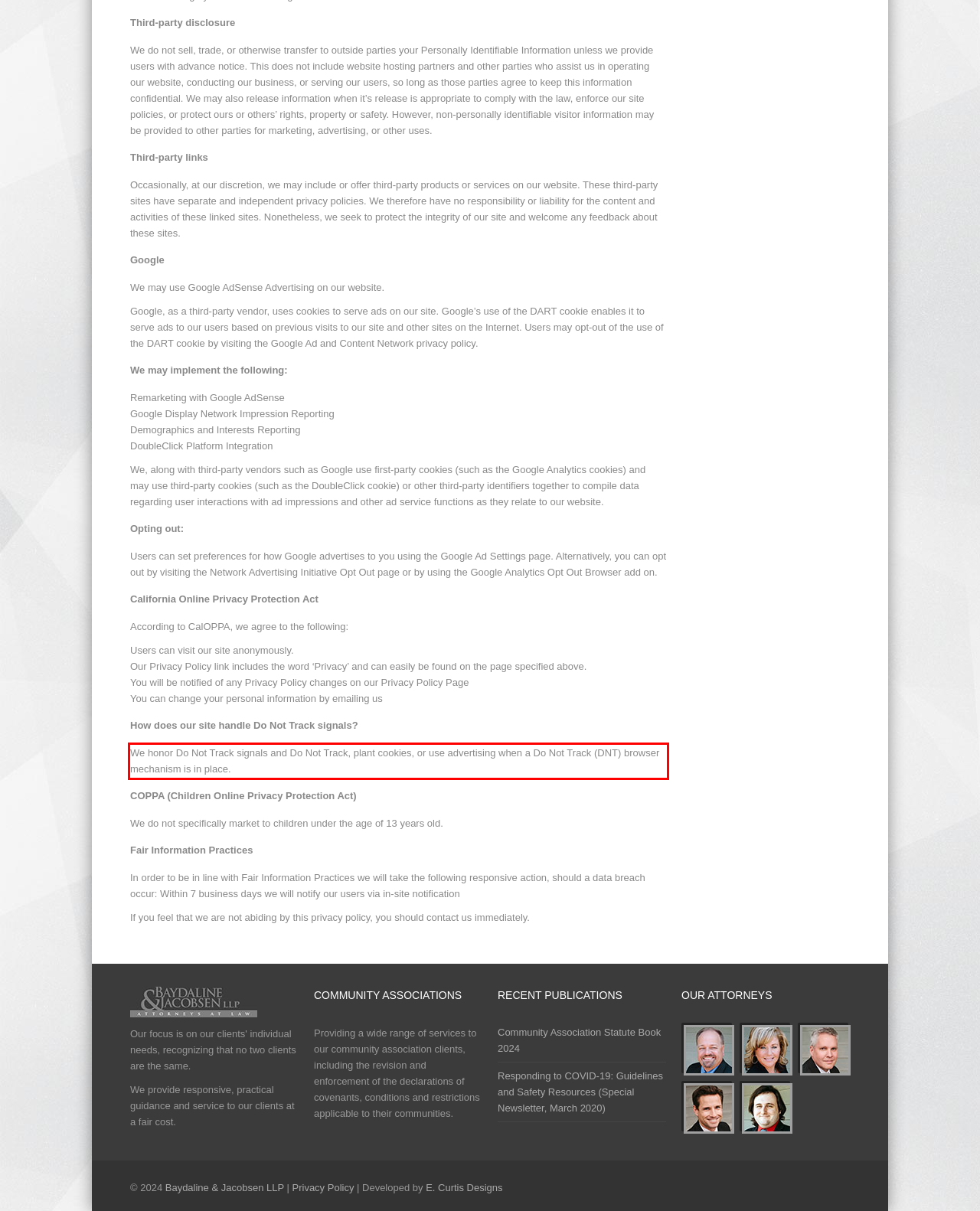The screenshot you have been given contains a UI element surrounded by a red rectangle. Use OCR to read and extract the text inside this red rectangle.

We honor Do Not Track signals and Do Not Track, plant cookies, or use advertising when a Do Not Track (DNT) browser mechanism is in place.